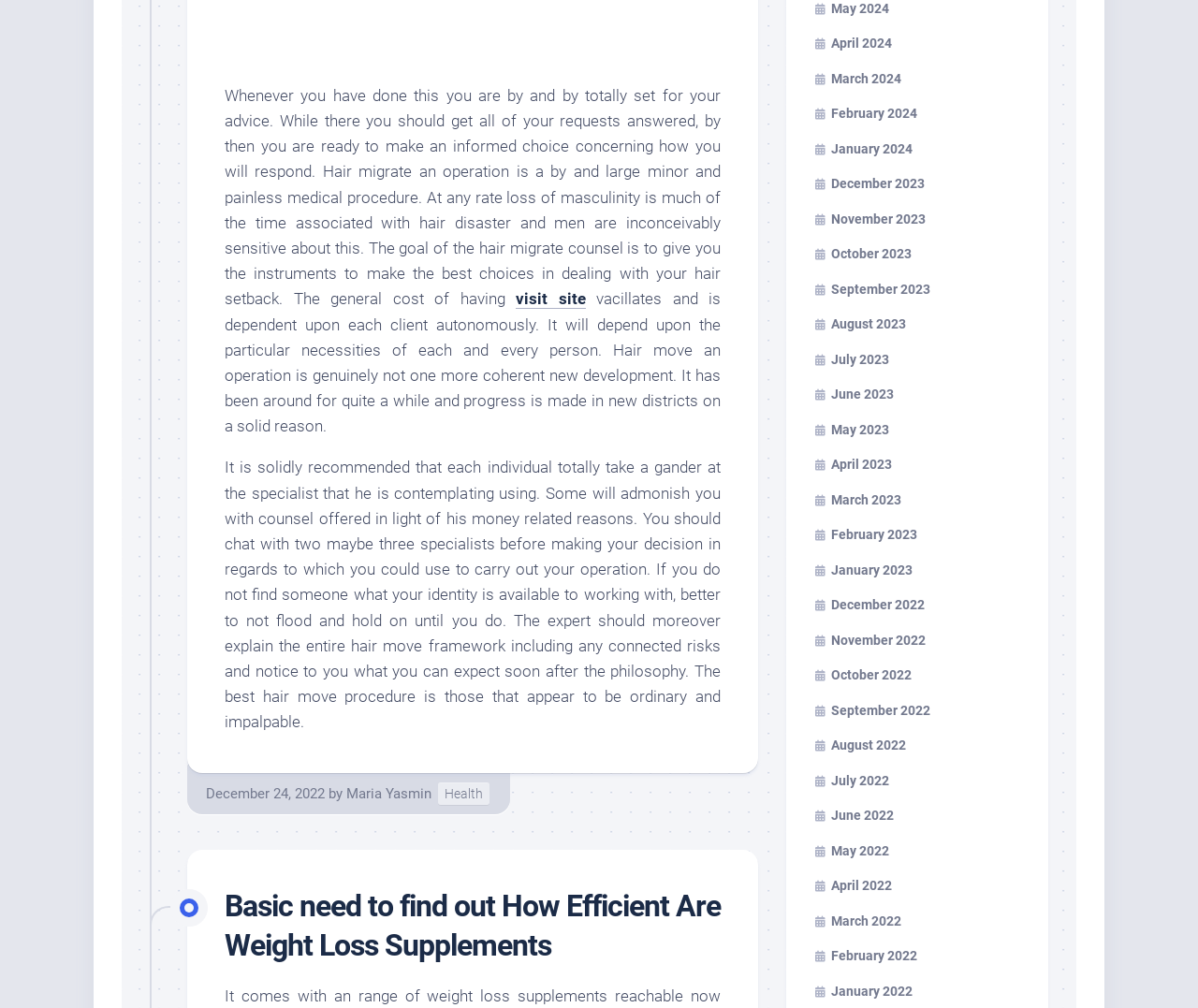Point out the bounding box coordinates of the section to click in order to follow this instruction: "read article by Maria Yasmin".

[0.289, 0.779, 0.36, 0.795]